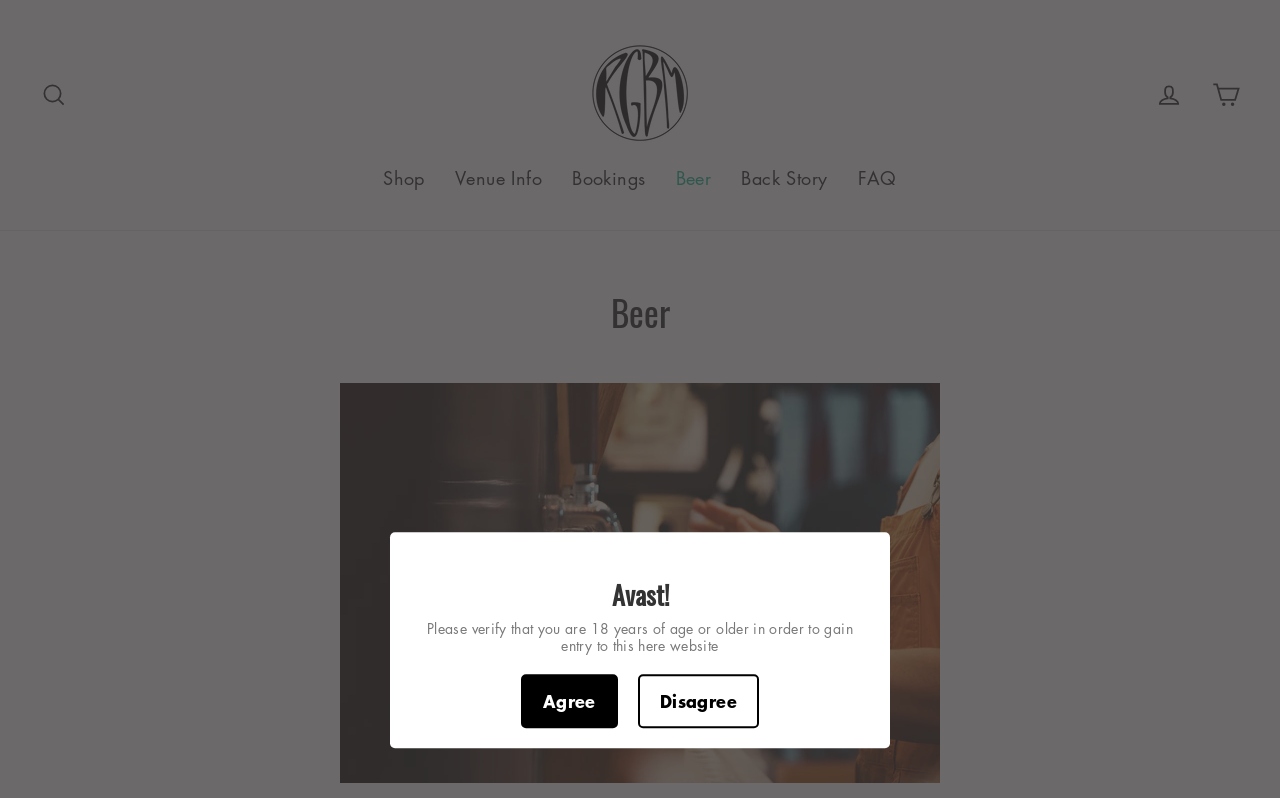Determine the bounding box coordinates for the area that should be clicked to carry out the following instruction: "Log in to the account".

[0.893, 0.088, 0.933, 0.145]